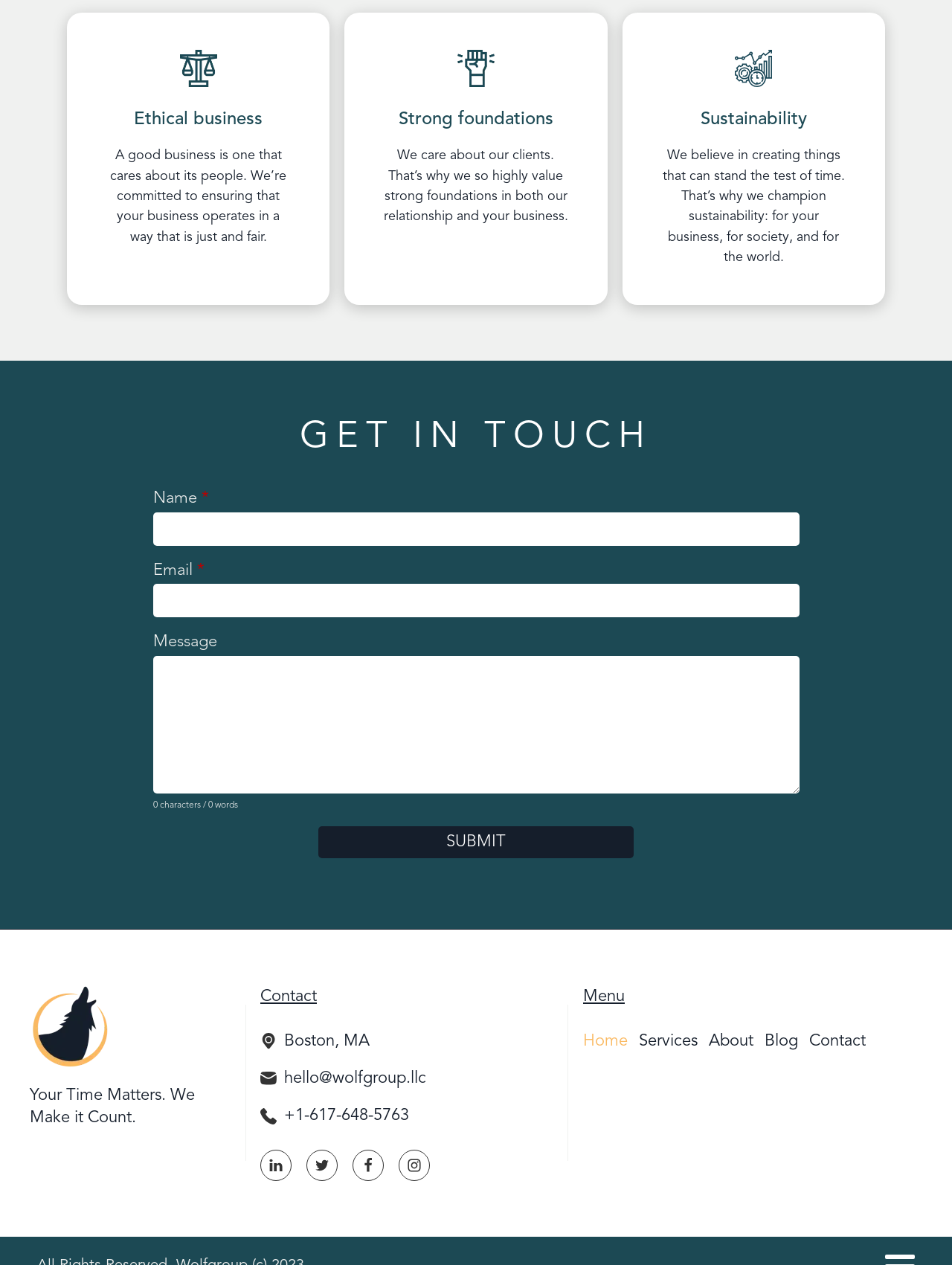What is the company's mission? Please answer the question using a single word or phrase based on the image.

Ethical business